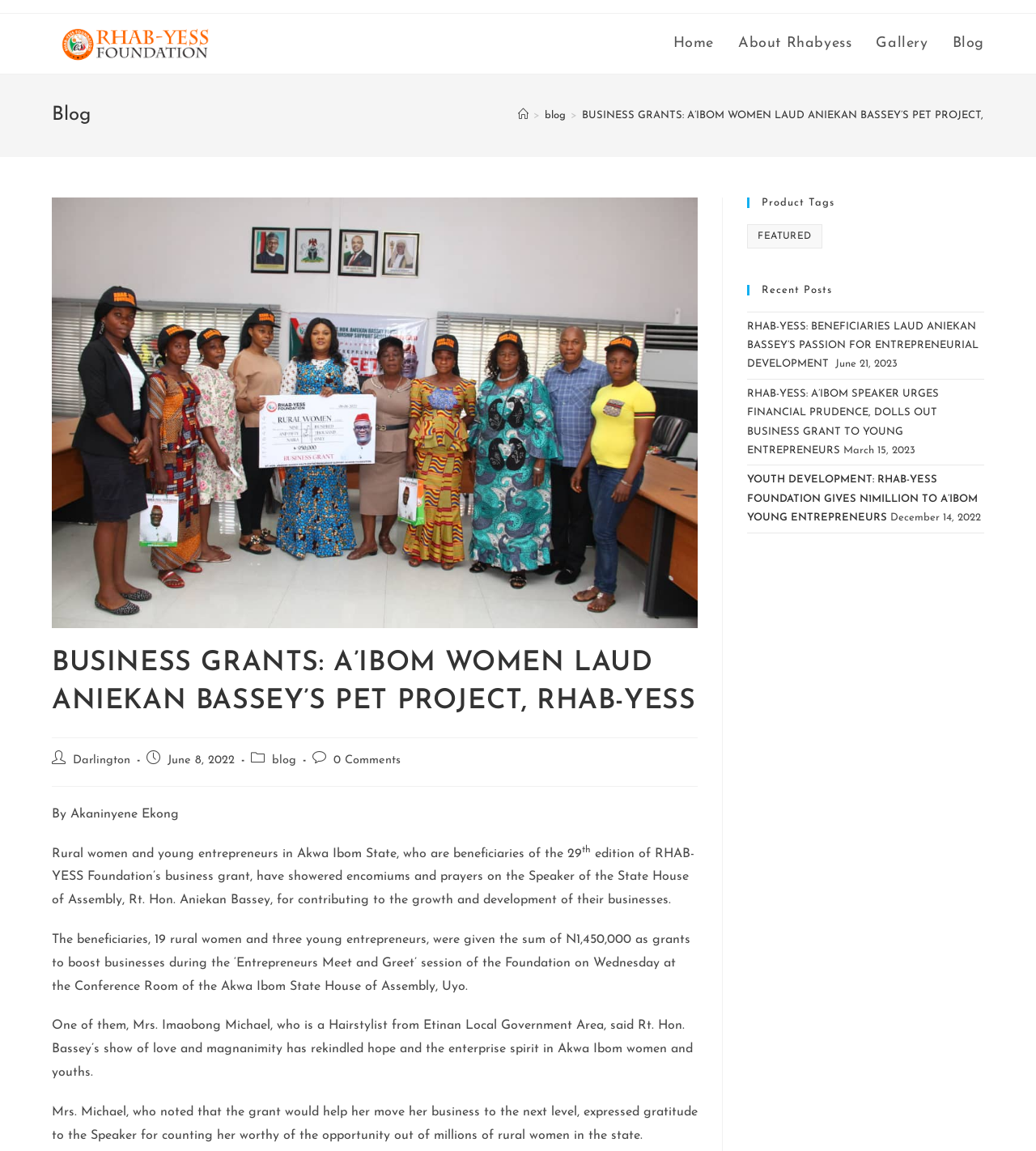Indicate the bounding box coordinates of the clickable region to achieve the following instruction: "Read the 'Blog' post."

[0.907, 0.012, 0.962, 0.064]